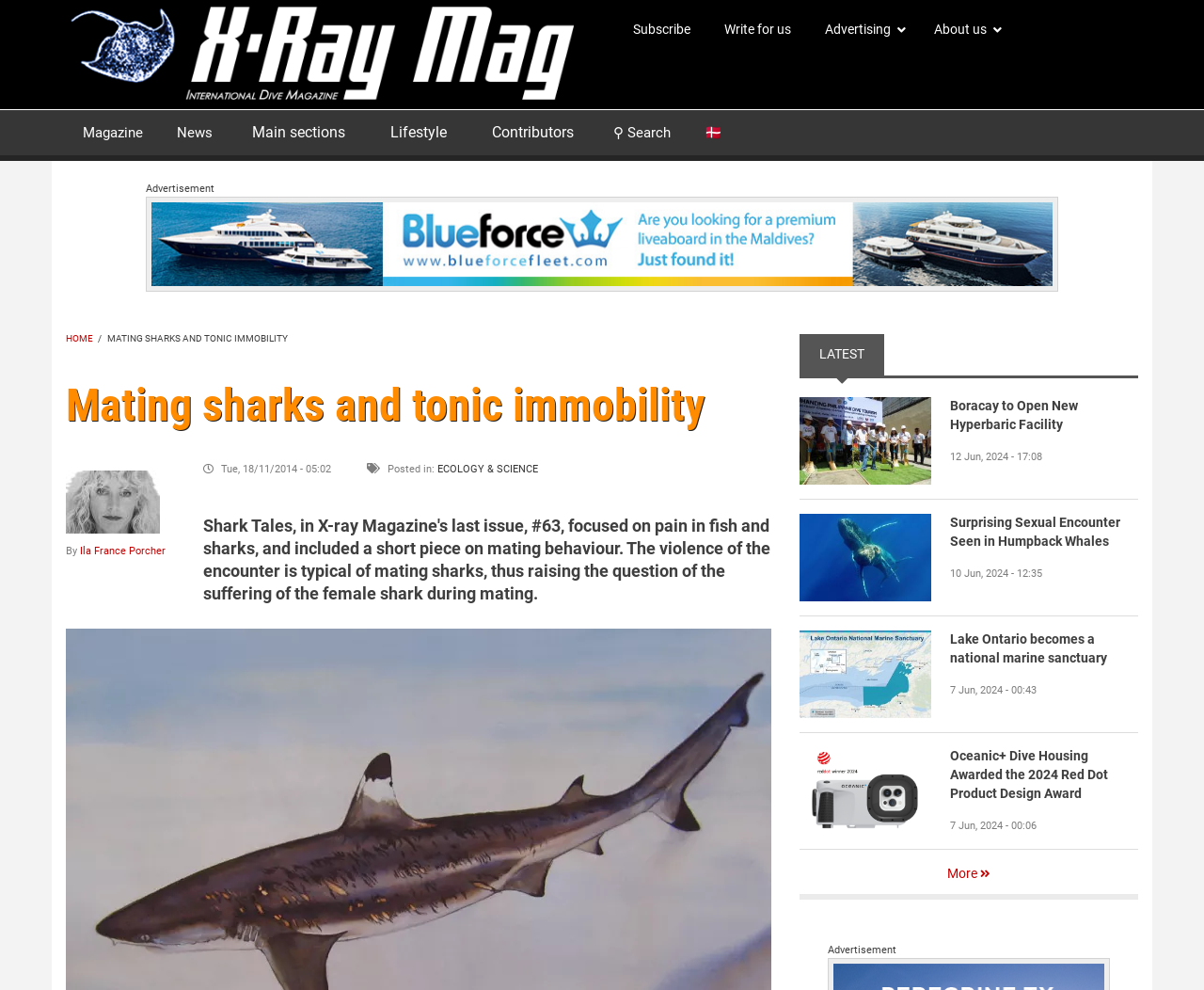What is the category of the article 'Mating sharks and tonic immobility'?
Please provide a comprehensive answer to the question based on the webpage screenshot.

I found the category by looking at the 'Posted in:' section, which is located below the article title and author information. The category is a link labeled 'ECOLOGY & SCIENCE'.